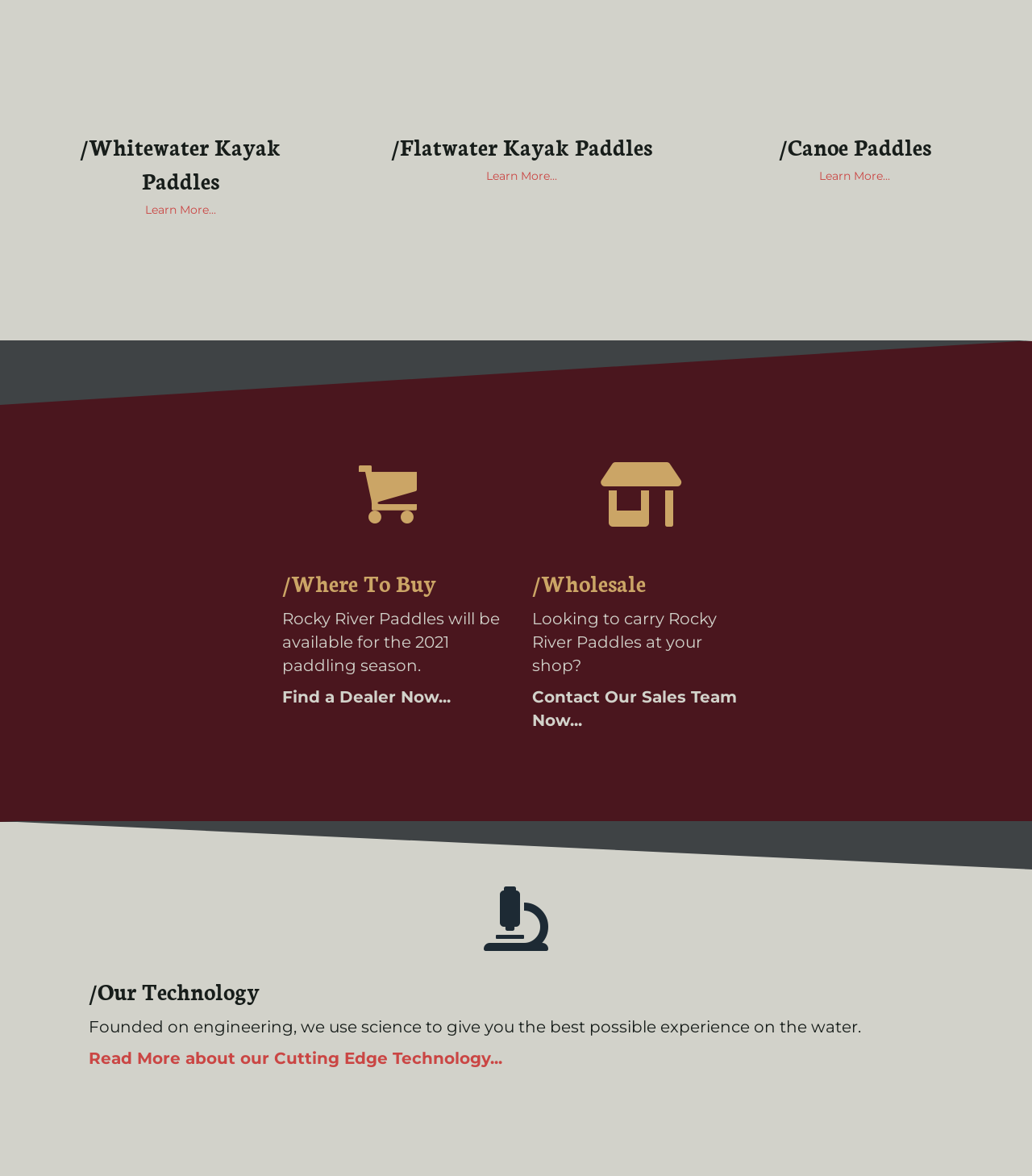Locate the bounding box coordinates of the element that should be clicked to execute the following instruction: "Learn more about Flatwater Kayak Paddles".

[0.471, 0.201, 0.54, 0.217]